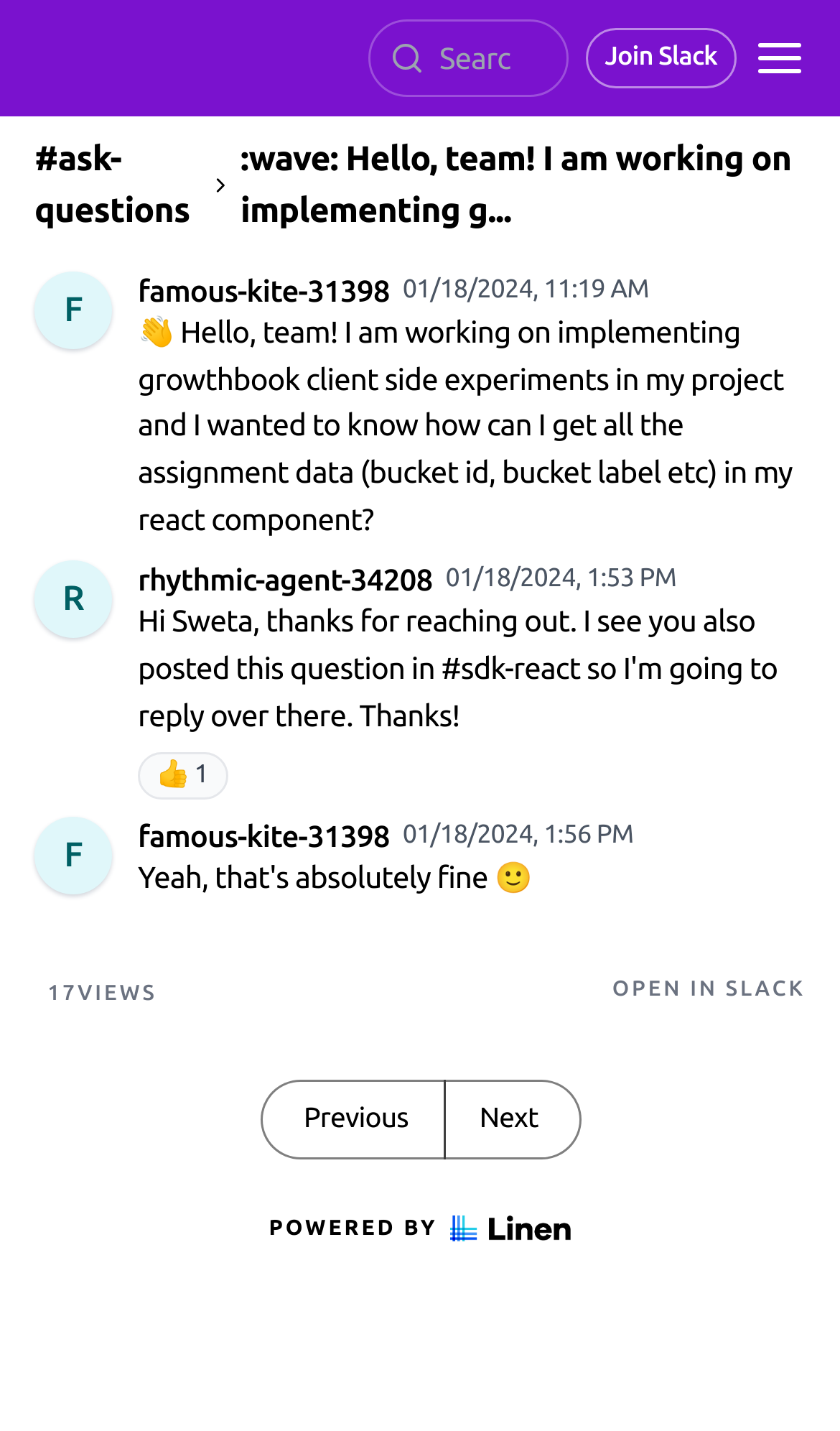What is the logo URL?
Please answer the question with a detailed and comprehensive explanation.

The logo URL can be found by looking at the image element with the description 'https://www.growthbook.io/ logo' which has a bounding box of [0.041, 0.023, 0.377, 0.059]. This image element is a child of the link element with the URL 'https://www.growthbook.io/'. Therefore, the logo URL is 'https://www.growthbook.io/'.